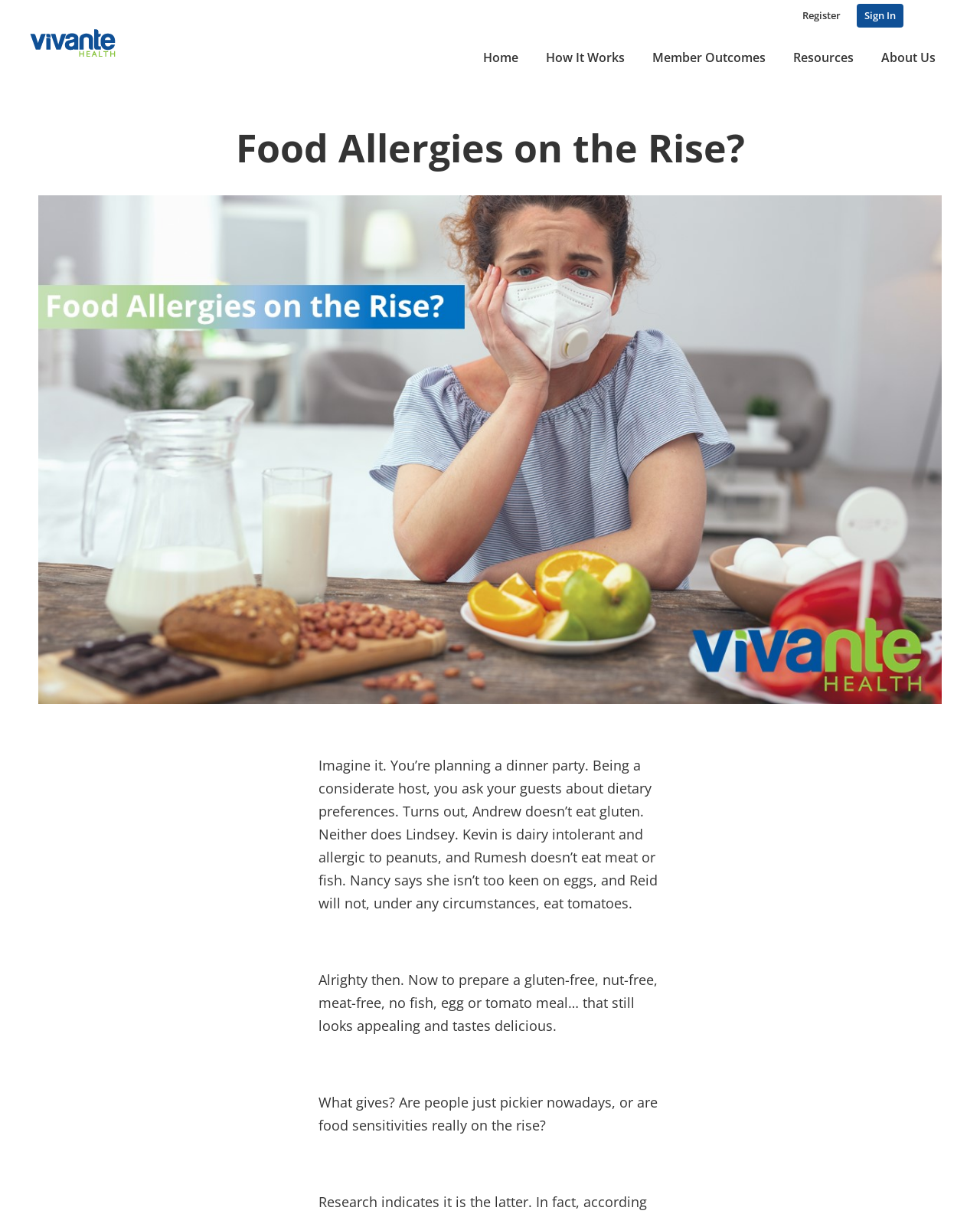Predict the bounding box of the UI element that fits this description: "parent_node: Vivante Health".

[0.016, 0.011, 0.137, 0.079]